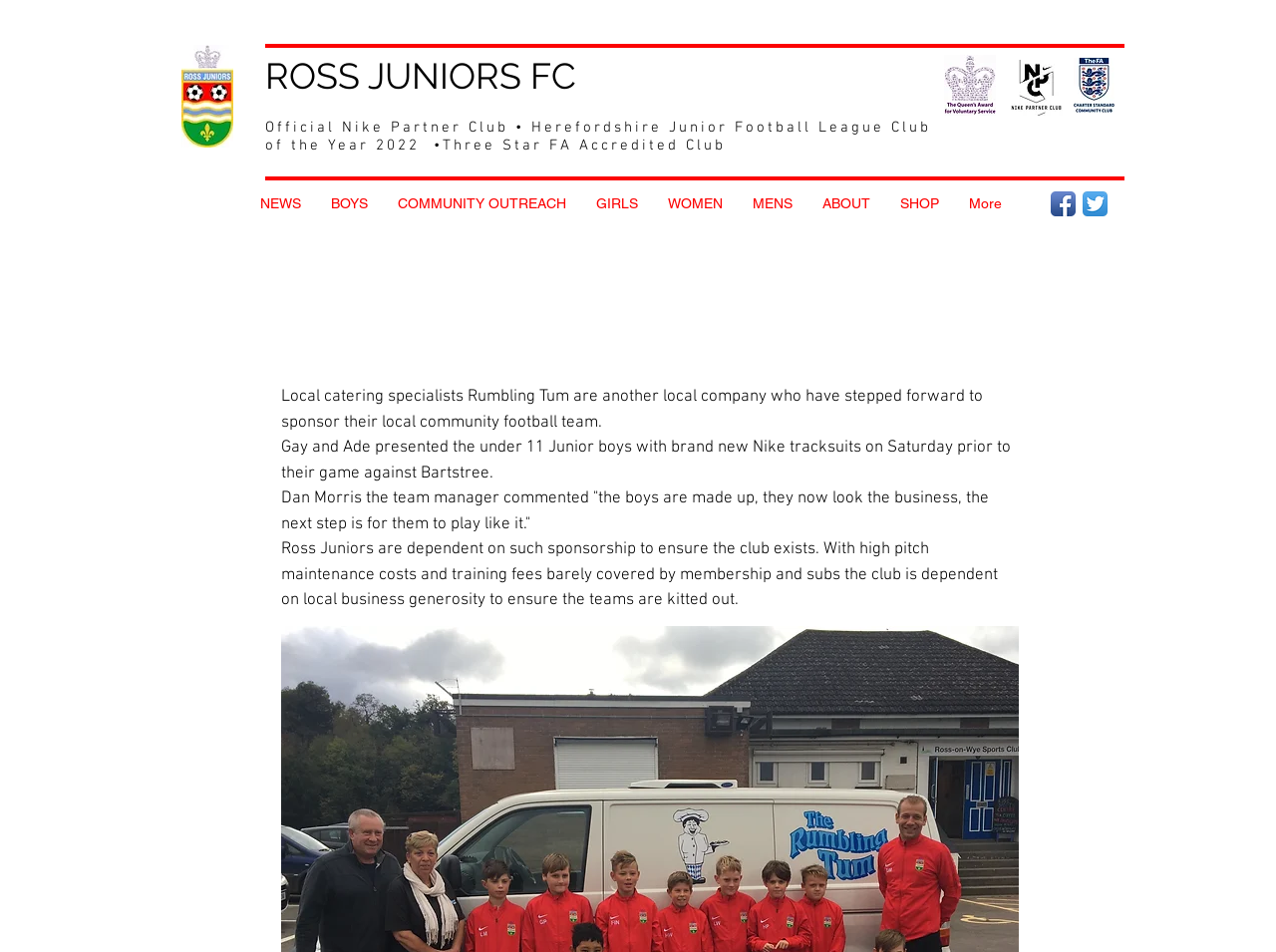Locate the coordinates of the bounding box for the clickable region that fulfills this instruction: "Visit the NEWS page".

[0.192, 0.185, 0.248, 0.243]